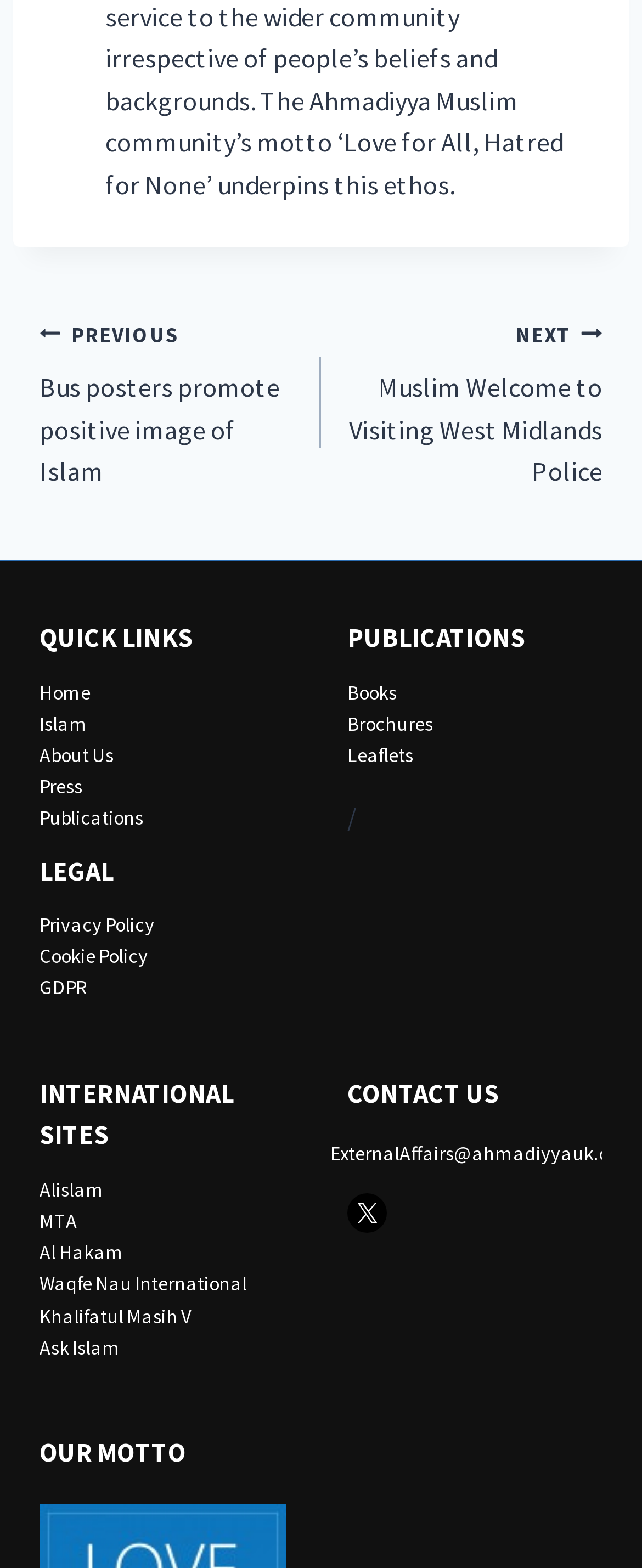What is the motto of the website?
Examine the image and give a concise answer in one word or a short phrase.

Not provided